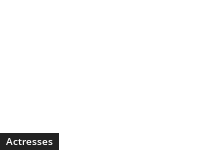Summarize the image with a detailed caption.

The image features a link labeled "Actresses," which suggests a section on a webpage dedicated to female actors in the entertainment industry. This part of the site appears to organize content related to various actresses, providing readers with easy access to biographies, filmographies, and other information about their careers. The presence of this link indicates a curated collection of profiles and articles, highlighting notable actresses and their contributions to film and television.